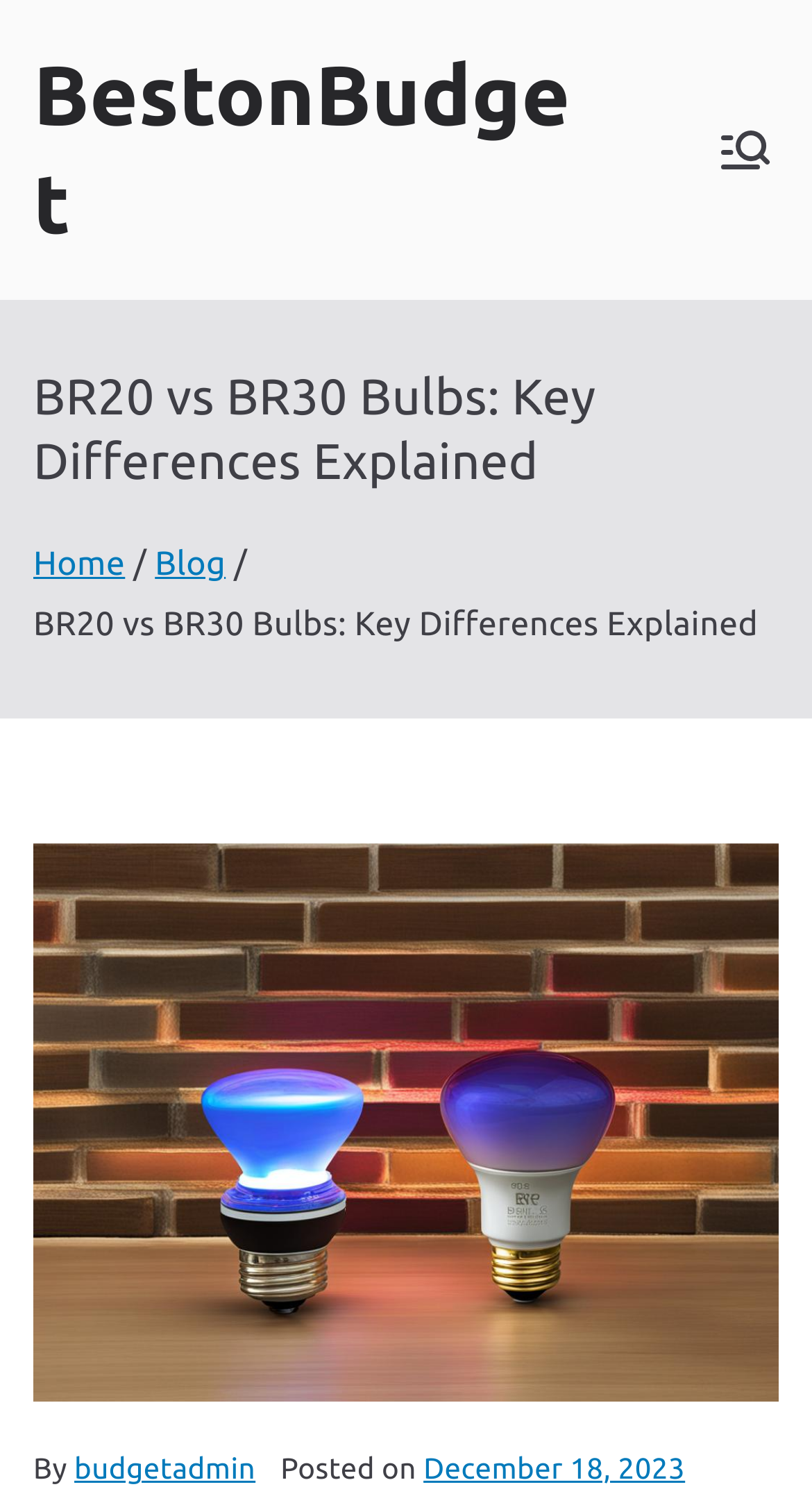Identify and provide the main heading of the webpage.

BR20 vs BR30 Bulbs: Key Differences Explained